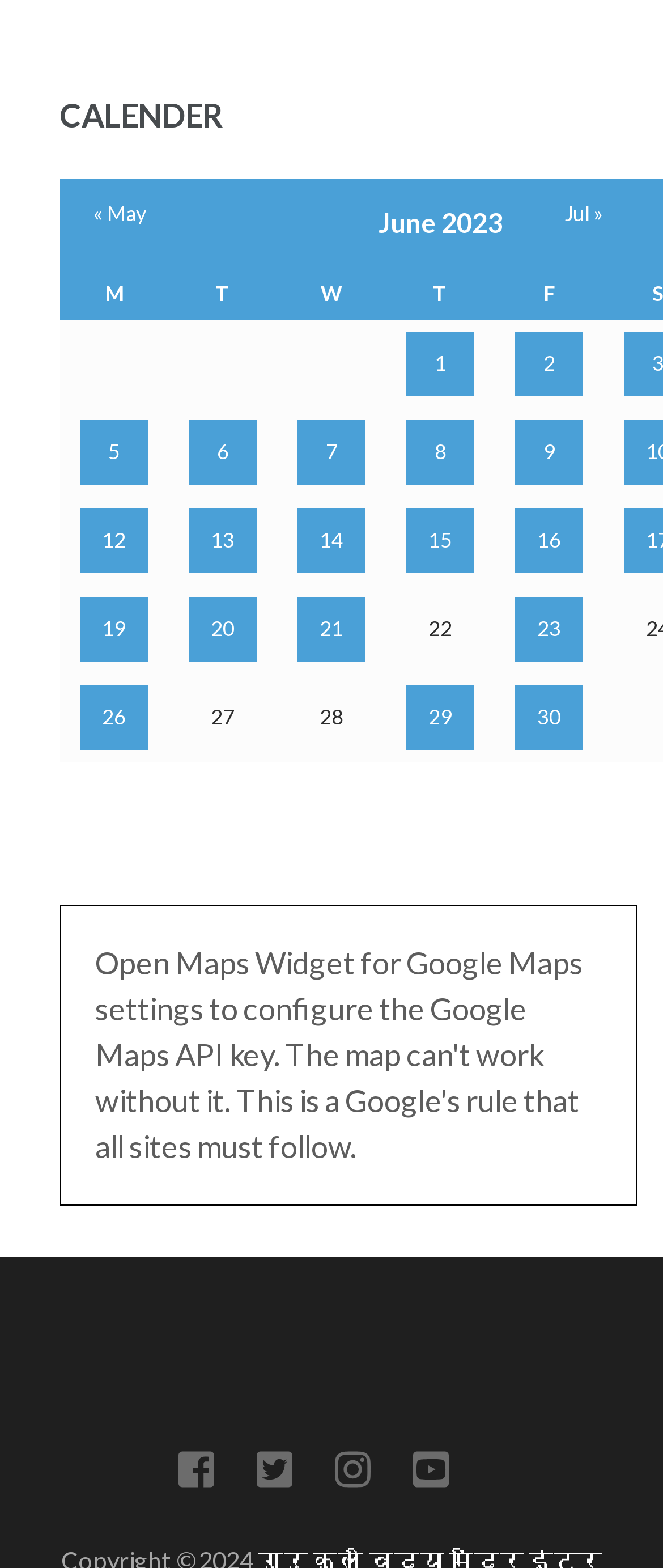Please identify the bounding box coordinates of the area I need to click to accomplish the following instruction: "Go to next month".

[0.851, 0.127, 0.91, 0.147]